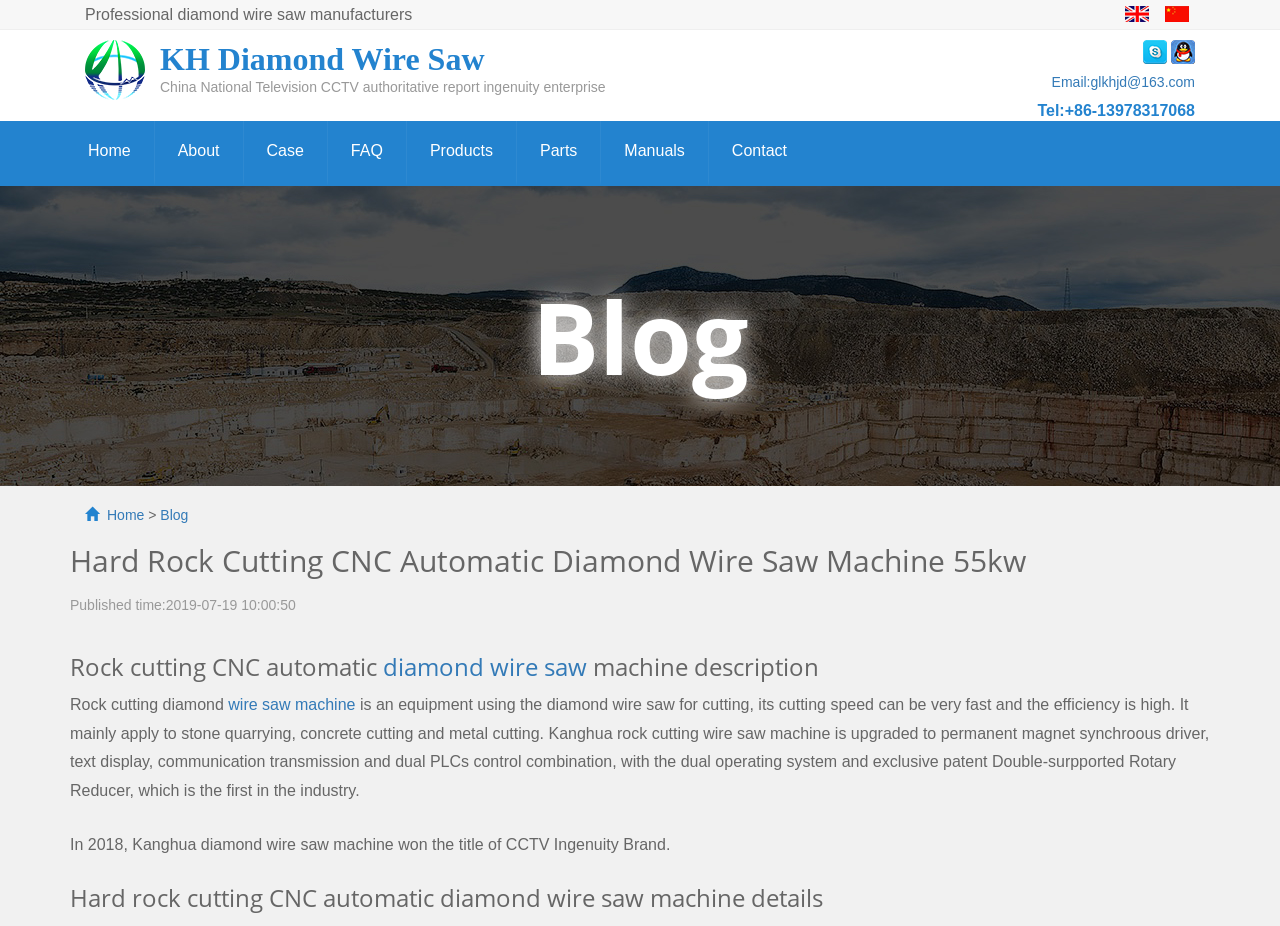What is the name of the machine on this webpage? Examine the screenshot and reply using just one word or a brief phrase.

Hard Rock Cutting CNC Automatic Diamond Wire Saw Machine 55kw